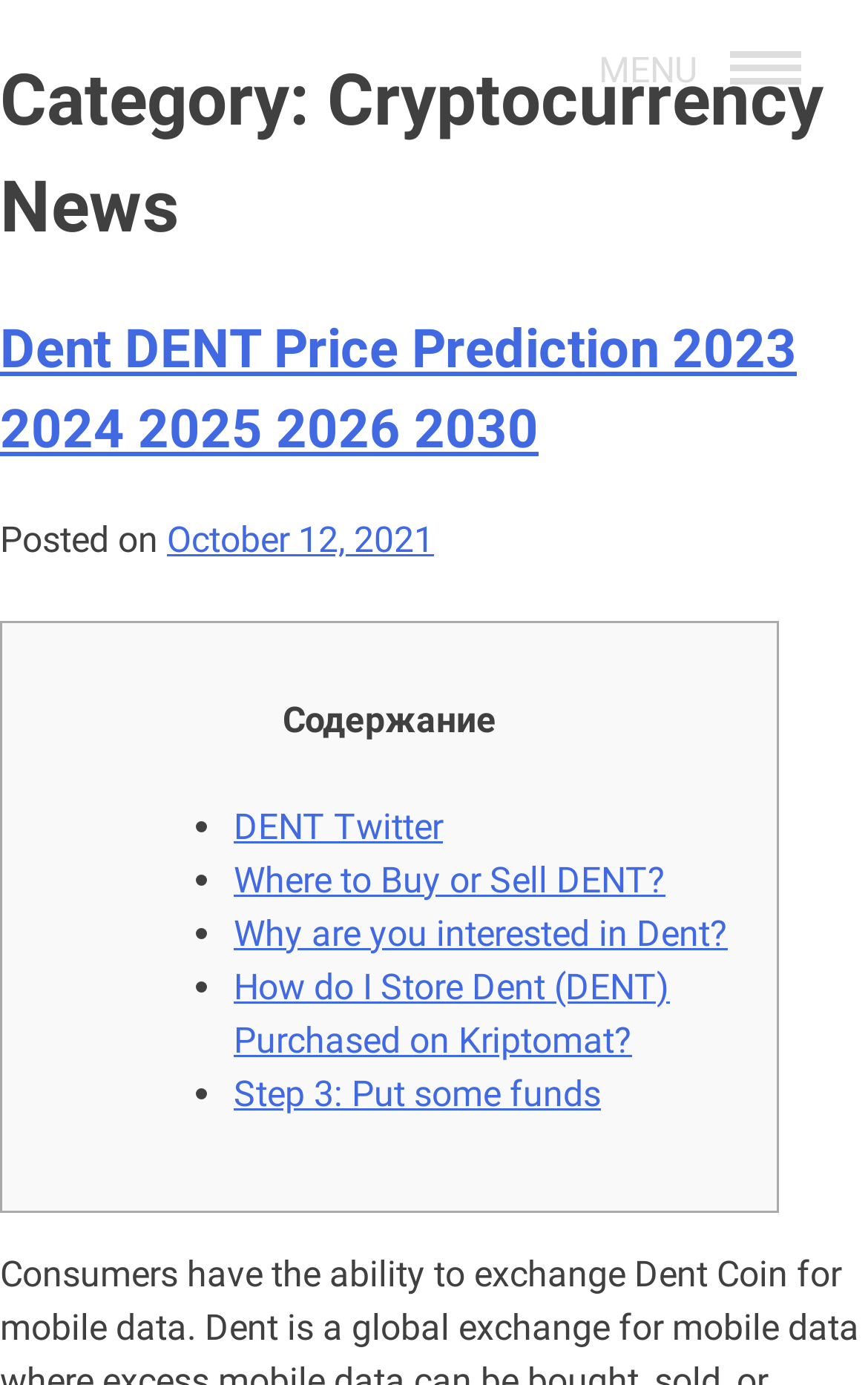Please determine the bounding box coordinates for the UI element described as: "Step 3: Put some funds".

[0.269, 0.774, 0.692, 0.805]